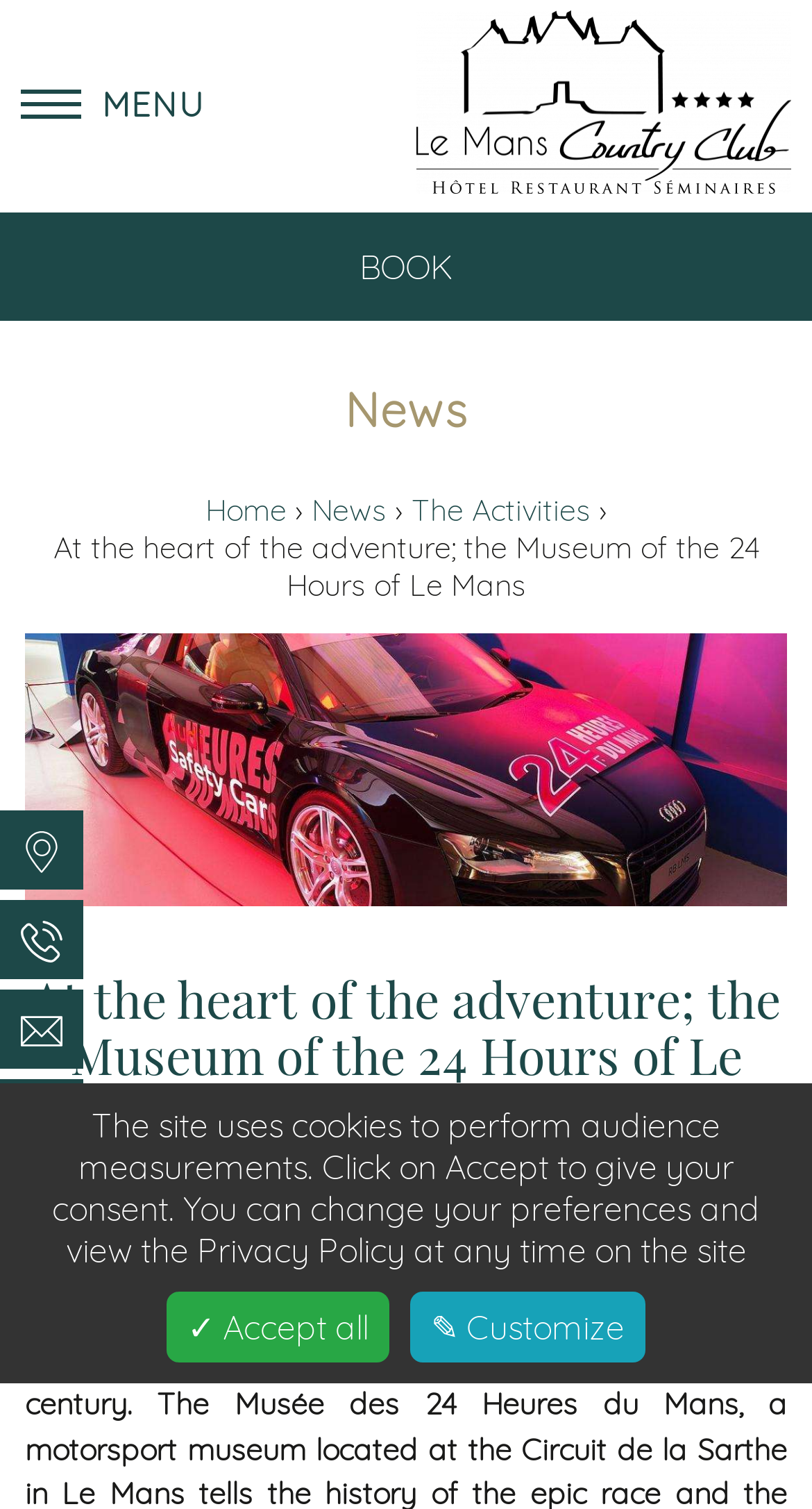From the webpage screenshot, identify the region described by Admin. Provide the bounding box coordinates as (top-left x, top-left y, bottom-right x, bottom-right y), with each value being a floating point number between 0 and 1.

None